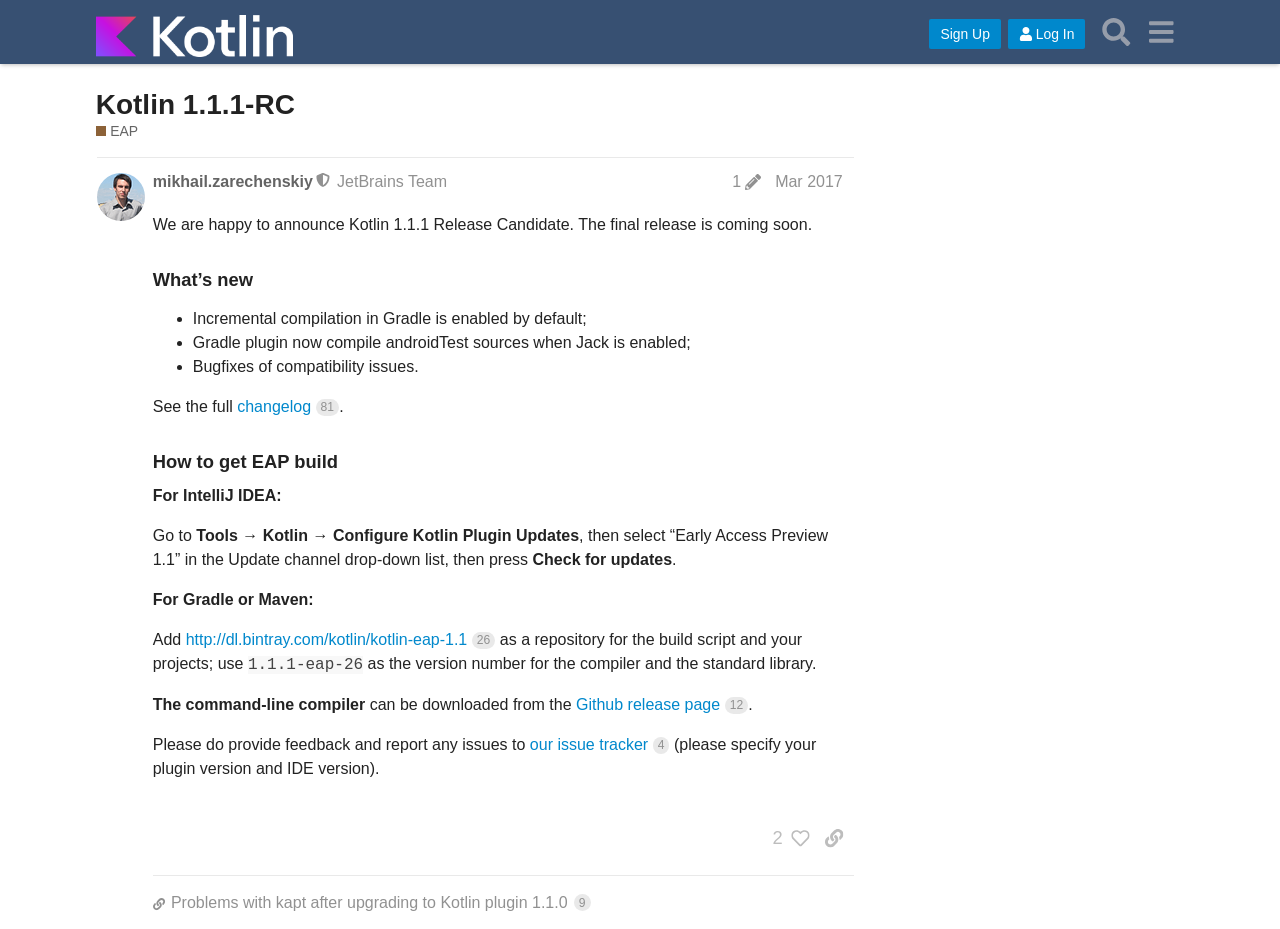Determine the bounding box coordinates for the UI element described. Format the coordinates as (top-left x, top-left y, bottom-right x, bottom-right y) and ensure all values are between 0 and 1. Element description: Sign Up

[0.726, 0.02, 0.782, 0.052]